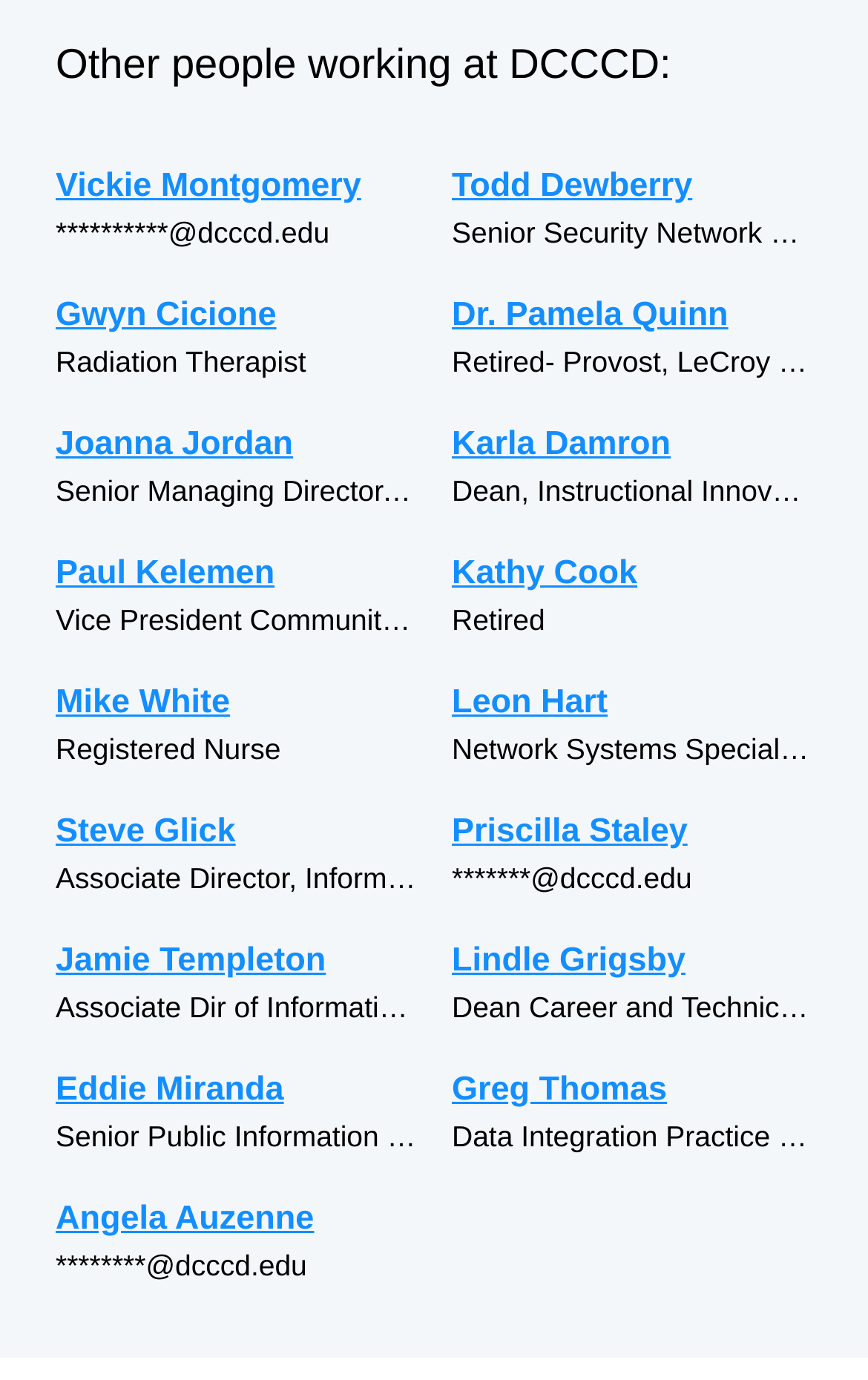What is the profession of Mike White?
Look at the image and answer the question using a single word or phrase.

Registered Nurse